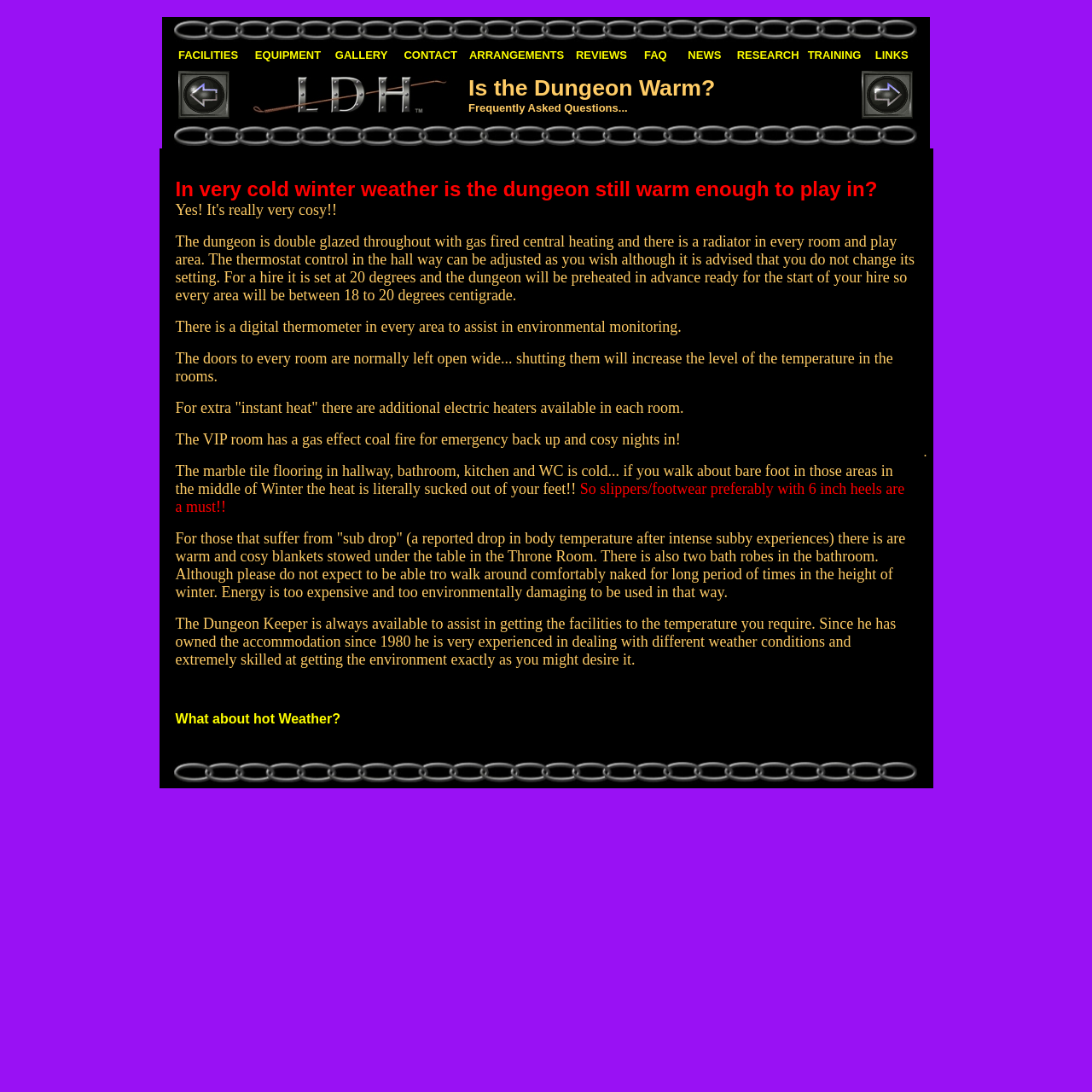Select the bounding box coordinates of the element I need to click to carry out the following instruction: "Click on CONTACT".

[0.37, 0.044, 0.419, 0.056]